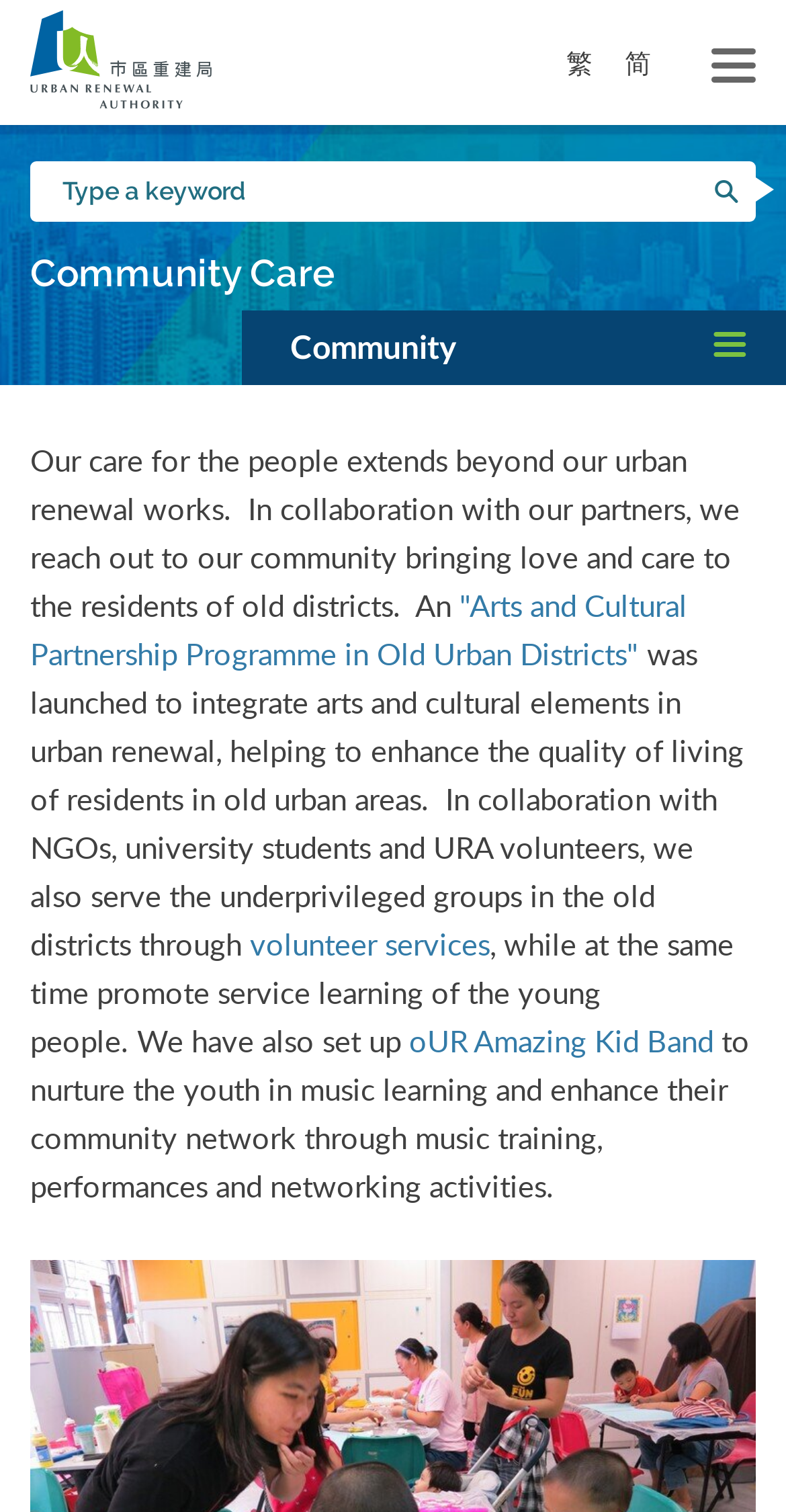Provide the bounding box coordinates in the format (top-left x, top-left y, bottom-right x, bottom-right y). All values are floating point numbers between 0 and 1. Determine the bounding box coordinate of the UI element described as: oUR Amazing Kid Band

[0.521, 0.674, 0.908, 0.701]